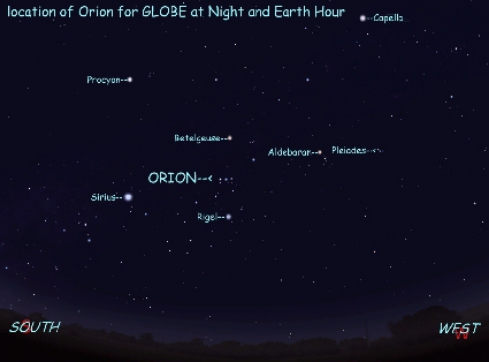What direction is at the bottom of the scene?
Please respond to the question with a detailed and well-explained answer.

The orientation of the scene is noted with cardinal directions, indicating that south is at the bottom and west is on the right side. This information is provided in the caption, allowing us to determine the direction at the bottom of the scene.